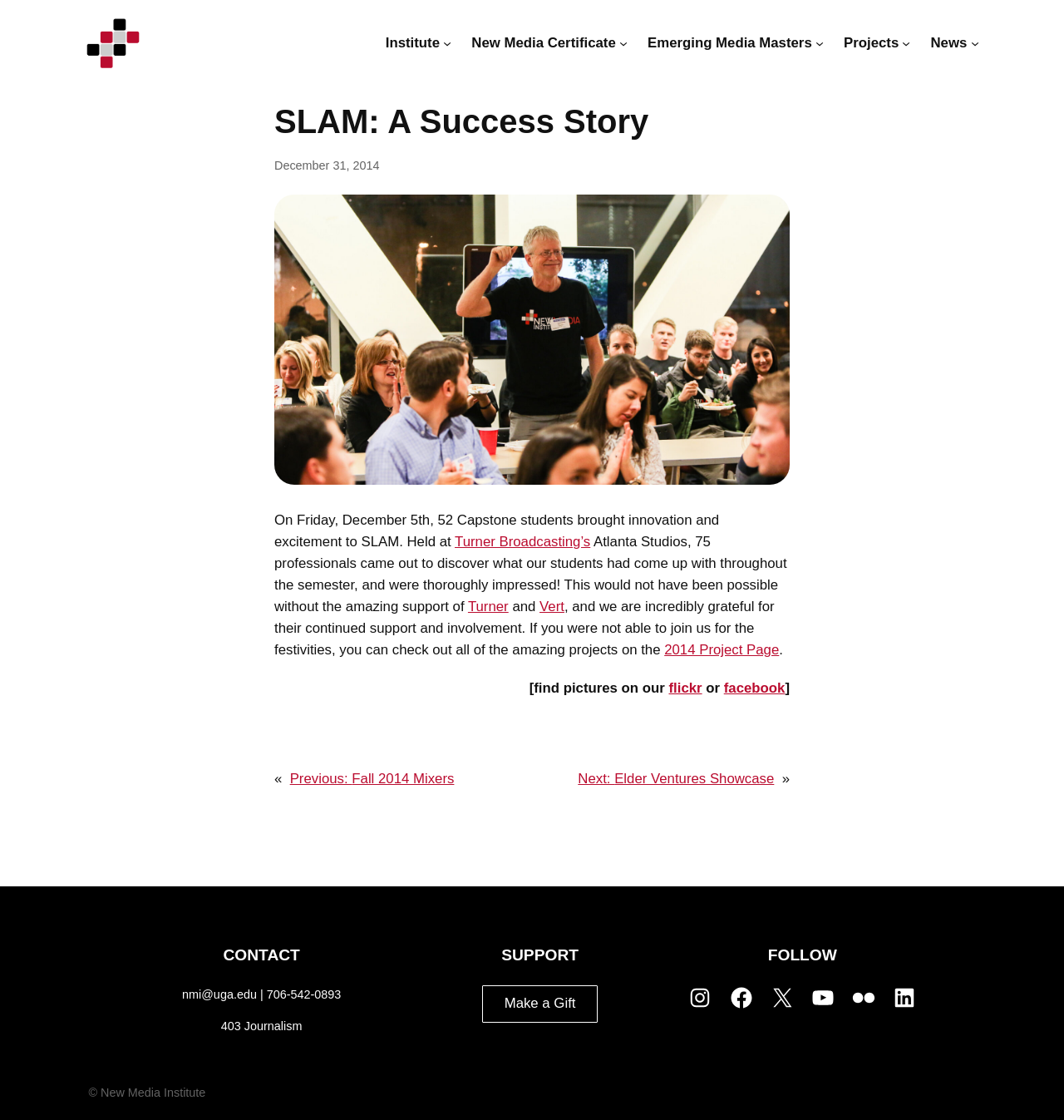How many professionals attended the SLAM event?
Using the visual information, reply with a single word or short phrase.

75